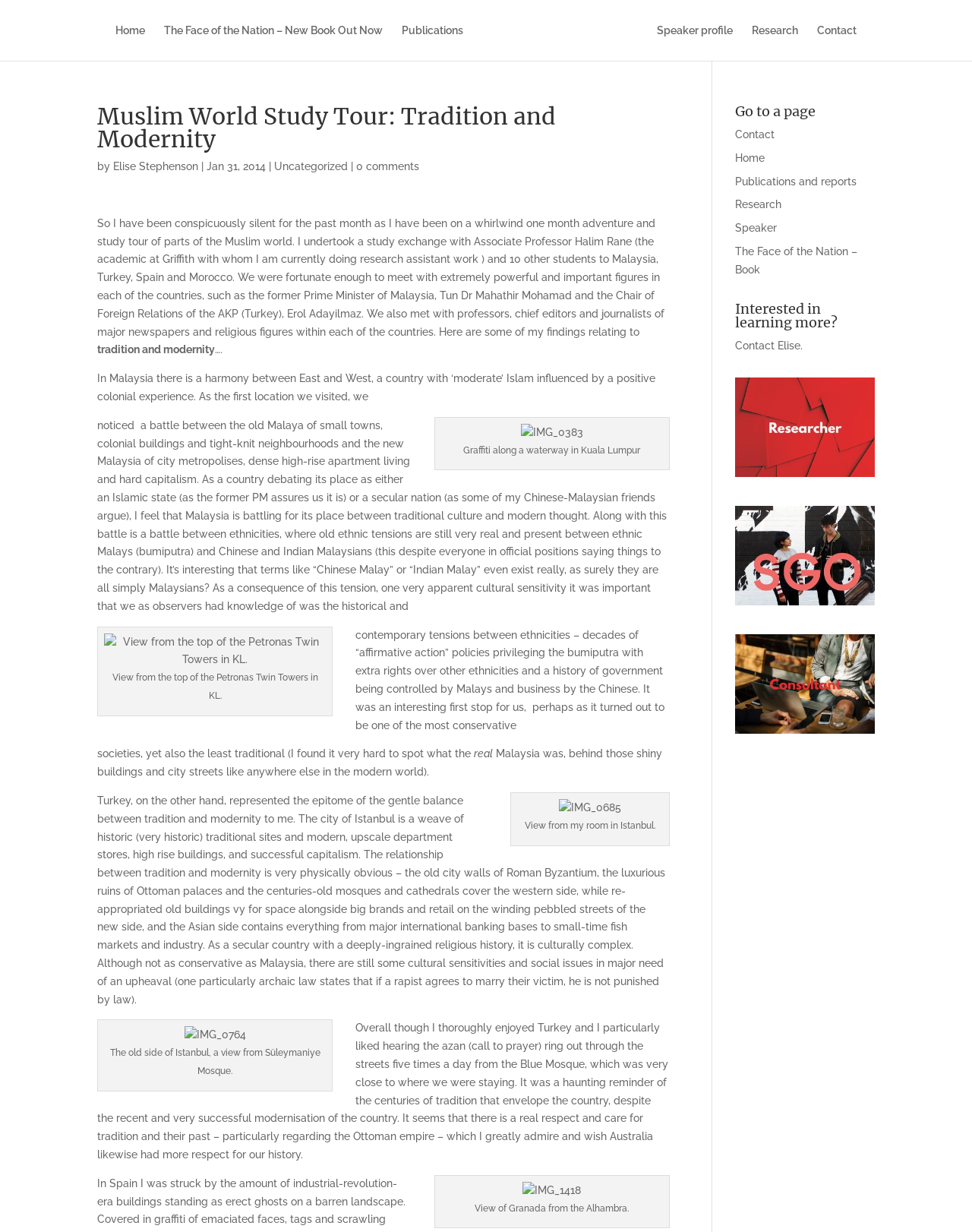Please find the bounding box for the following UI element description. Provide the coordinates in (top-left x, top-left y, bottom-right x, bottom-right y) format, with values between 0 and 1: Speaker profile

[0.676, 0.02, 0.754, 0.049]